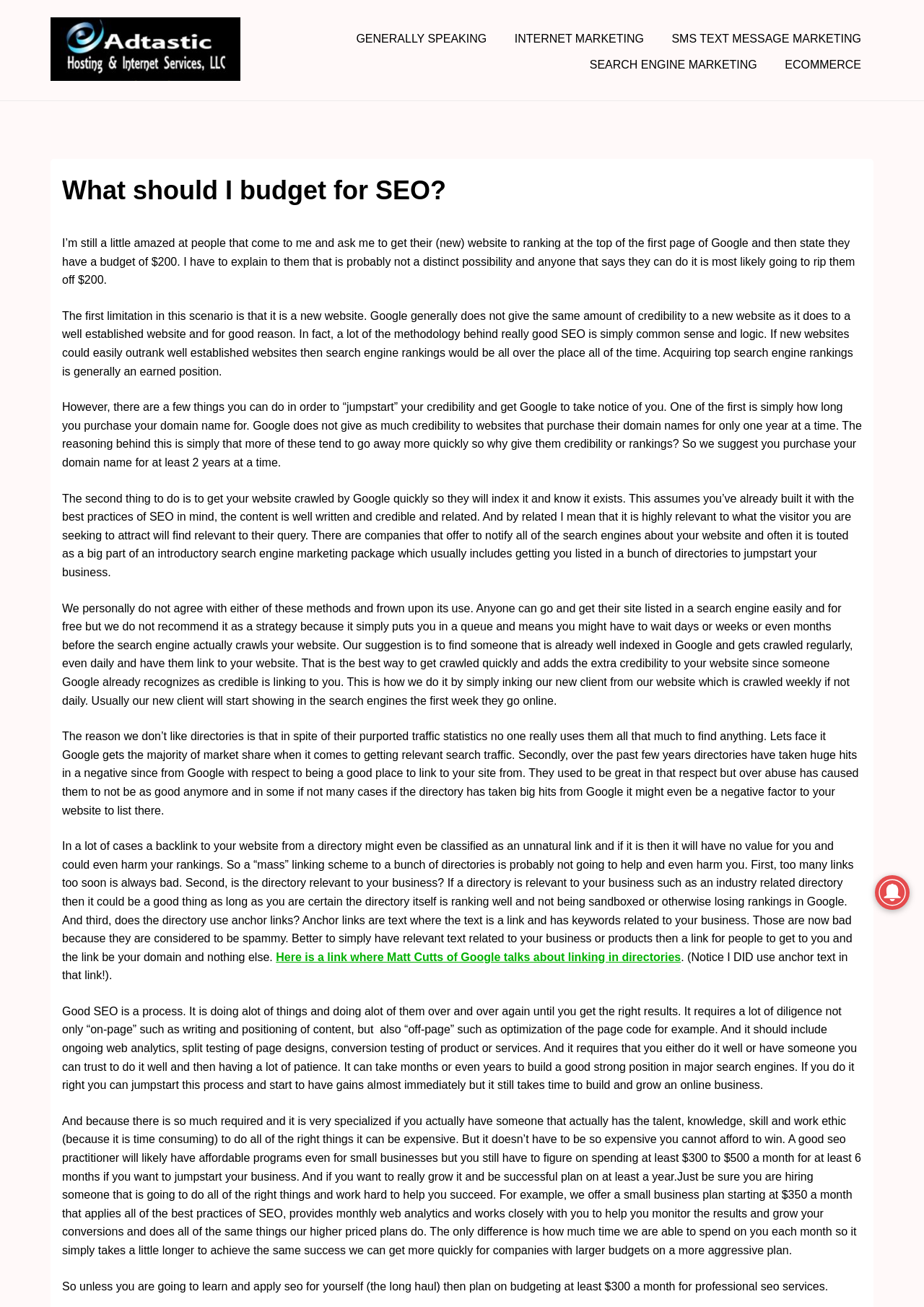Determine the bounding box coordinates of the UI element described by: "SMS Text Message Marketing".

[0.714, 0.025, 0.945, 0.034]